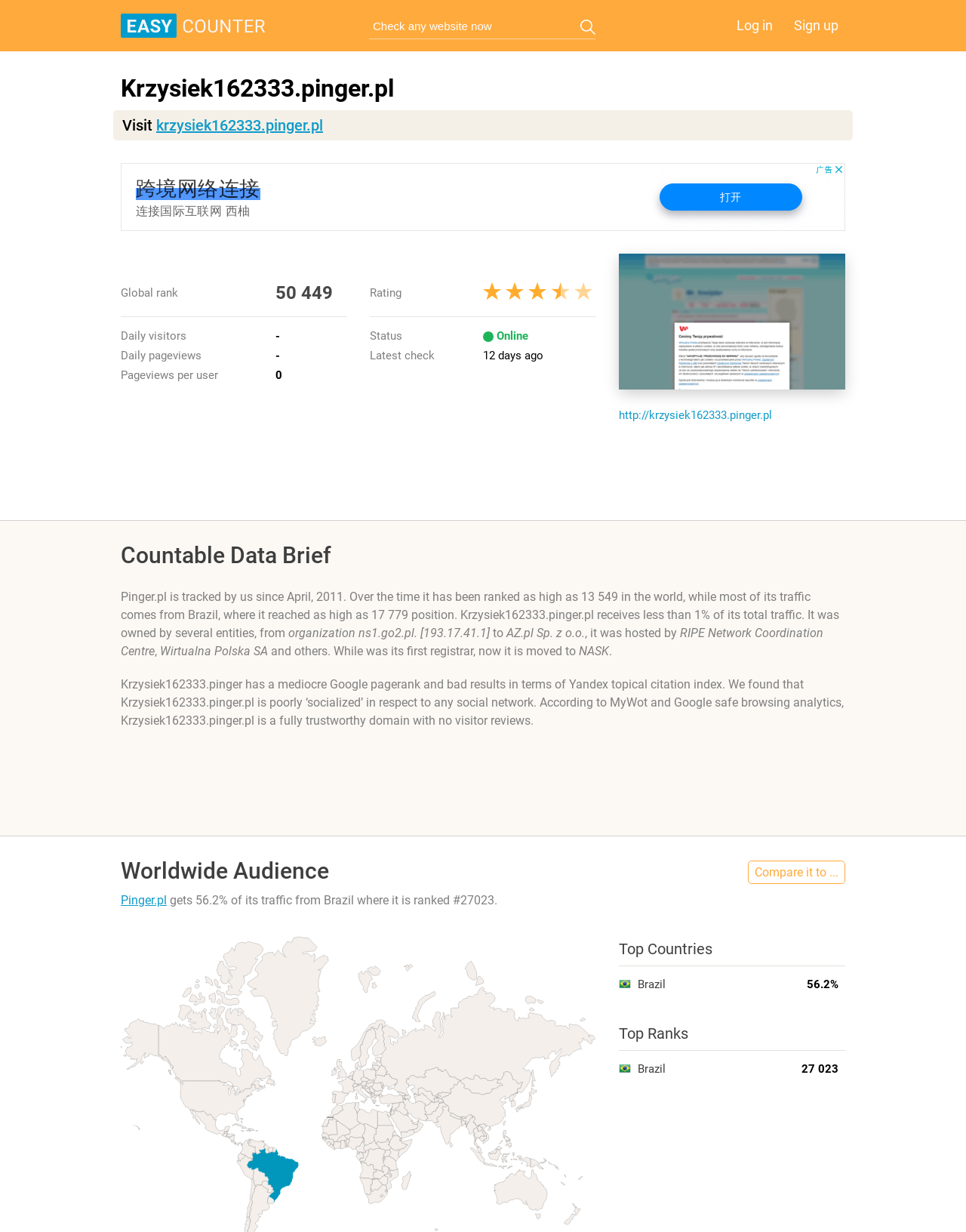Describe the entire webpage, focusing on both content and design.

The webpage is about Krzysiek162333.pinger.pl, a website tracked by the service since April 2011. At the top, there is a heading with the website's name, followed by a link to visit the site and a textbox to check any website now. On the right side, there are links to log in and sign up.

Below the heading, there is an advertisement iframe. Next to it, there is a table displaying information about the website's global rank, daily visitors, daily pageviews, and pageviews per user.

On the right side, there is another table showing the website's rating, status, and latest check. Below this table, there is a thumbnail image of Krzysiek162333.pinger.pl, followed by a link to the website.

The main content of the webpage is a text block describing Krzysiek162333.pinger.pl's history, traffic, and ranking. It mentions that the website receives less than 1% of its total traffic and has a mediocre Google pagerank. The text also provides information about the website's registrars and hosting history.

Further down, there are two more advertisement iframes. The webpage then displays a heading "Worldwide Audience" and a link to compare Krzysiek162333.pinger.pl to other websites. Below this, there is a text block stating that the website gets 56.2% of its traffic from Brazil, where it is ranked #27023.

Finally, there are two tables displaying the top countries and top ranks of Krzysiek162333.pinger.pl. The webpage ends with a graphics symbol at the bottom right corner.